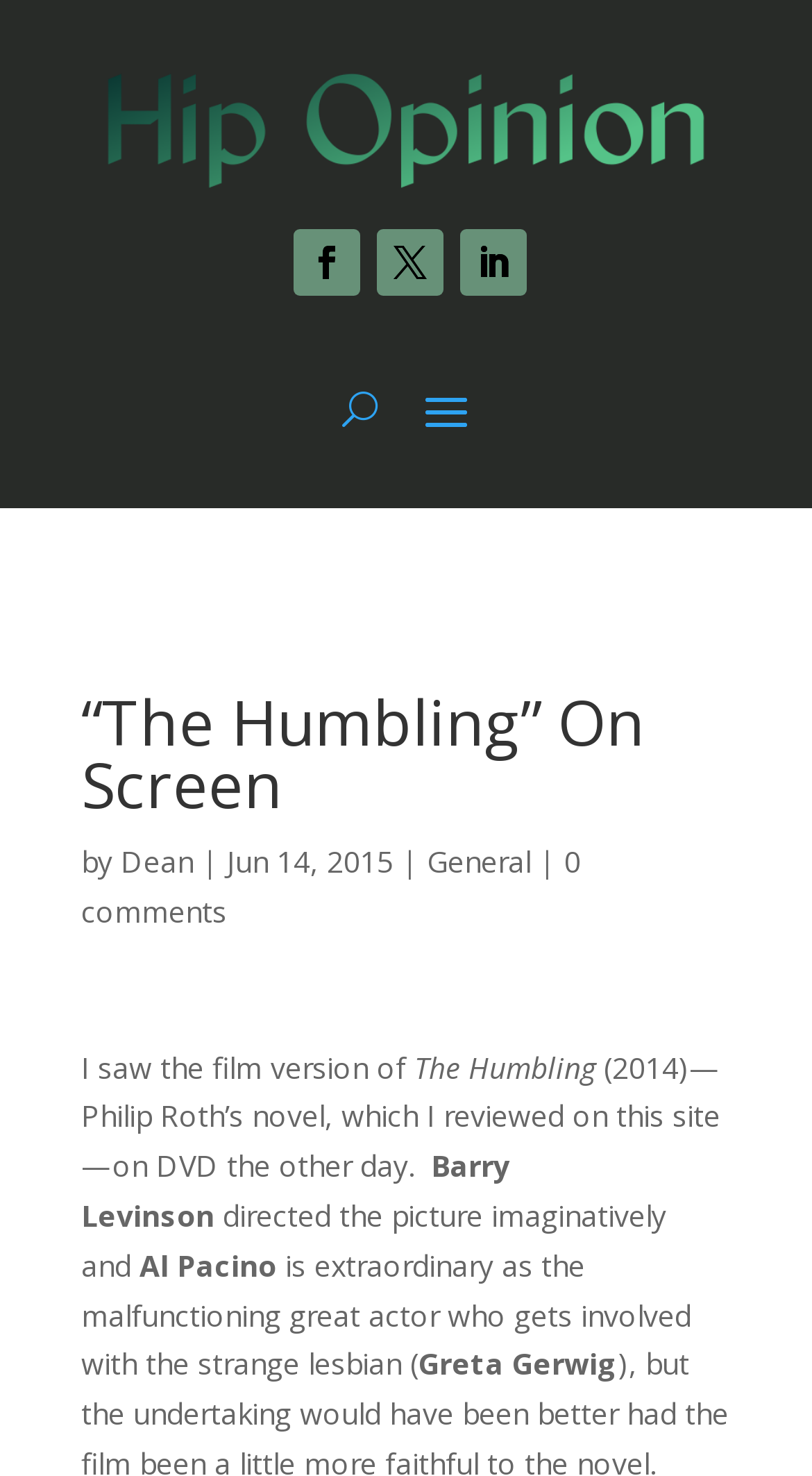Given the description 0 comments, predict the bounding box coordinates of the UI element. Ensure the coordinates are in the format (top-left x, top-left y, bottom-right x, bottom-right y) and all values are between 0 and 1.

[0.1, 0.57, 0.715, 0.631]